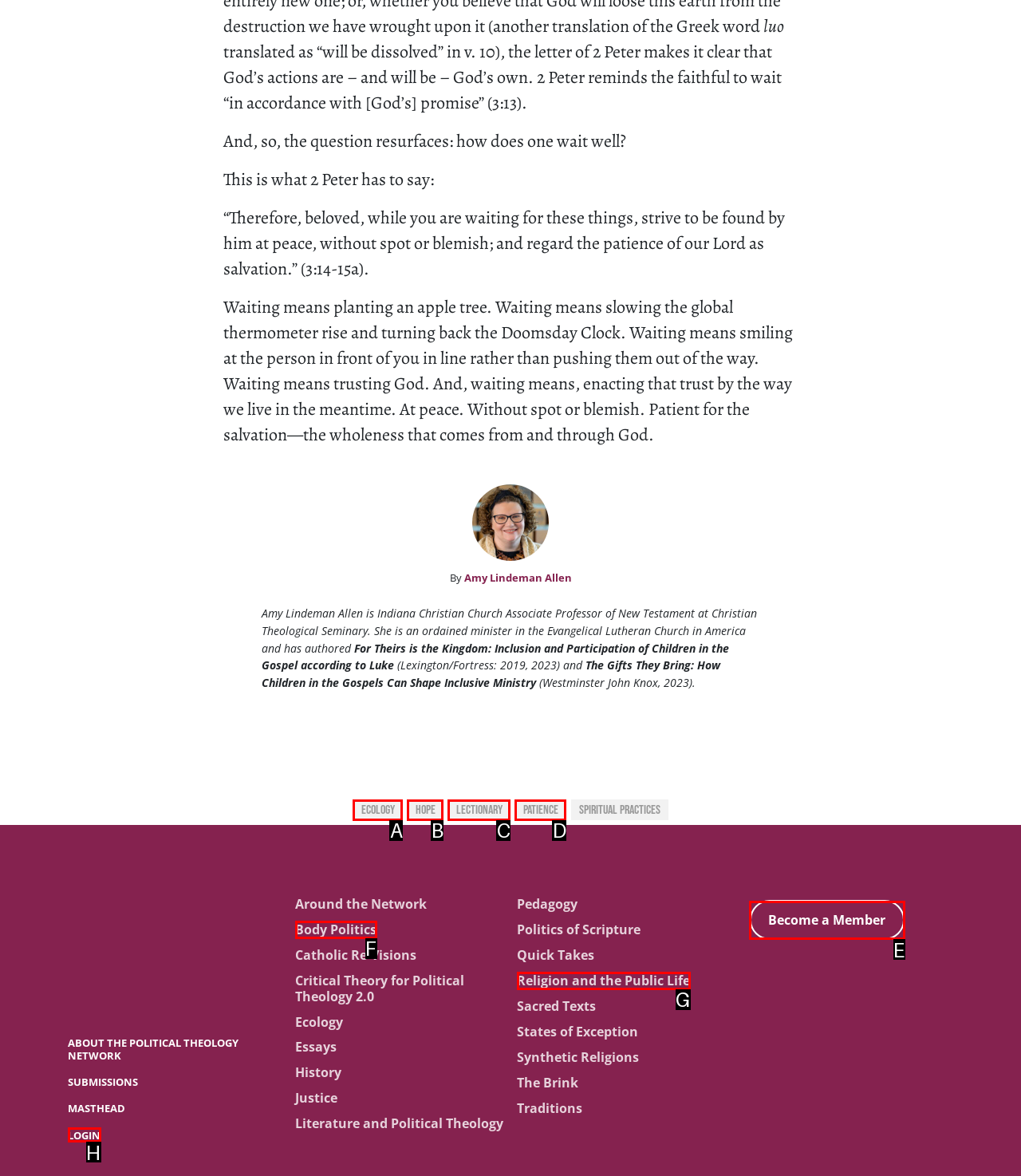Given the task: Become a Member, indicate which boxed UI element should be clicked. Provide your answer using the letter associated with the correct choice.

E